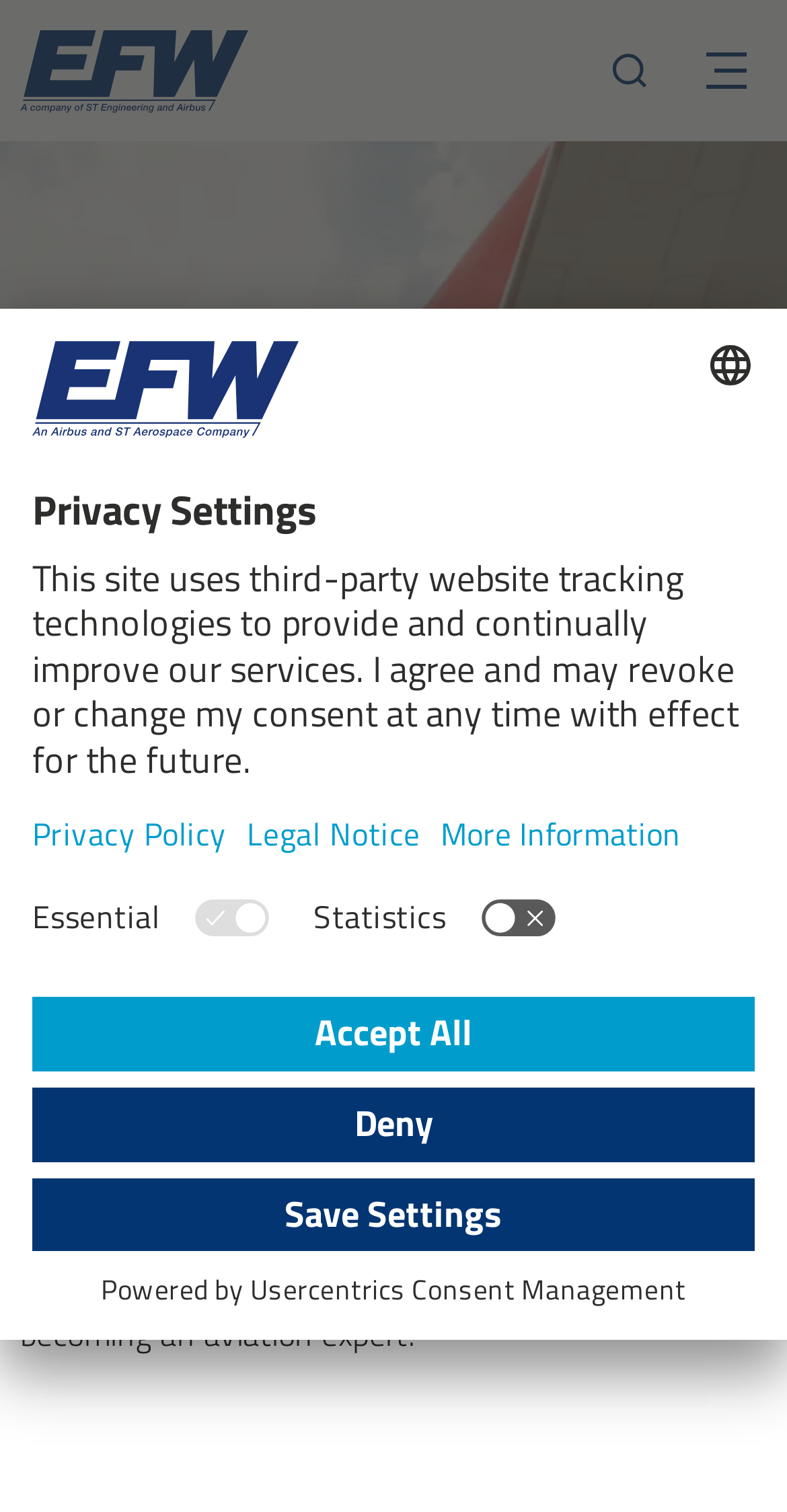From the webpage screenshot, identify the region described by Switch Main Menu. Provide the bounding box coordinates as (top-left x, top-left y, bottom-right x, bottom-right y), with each value being a floating point number between 0 and 1.

[0.872, 0.02, 0.974, 0.073]